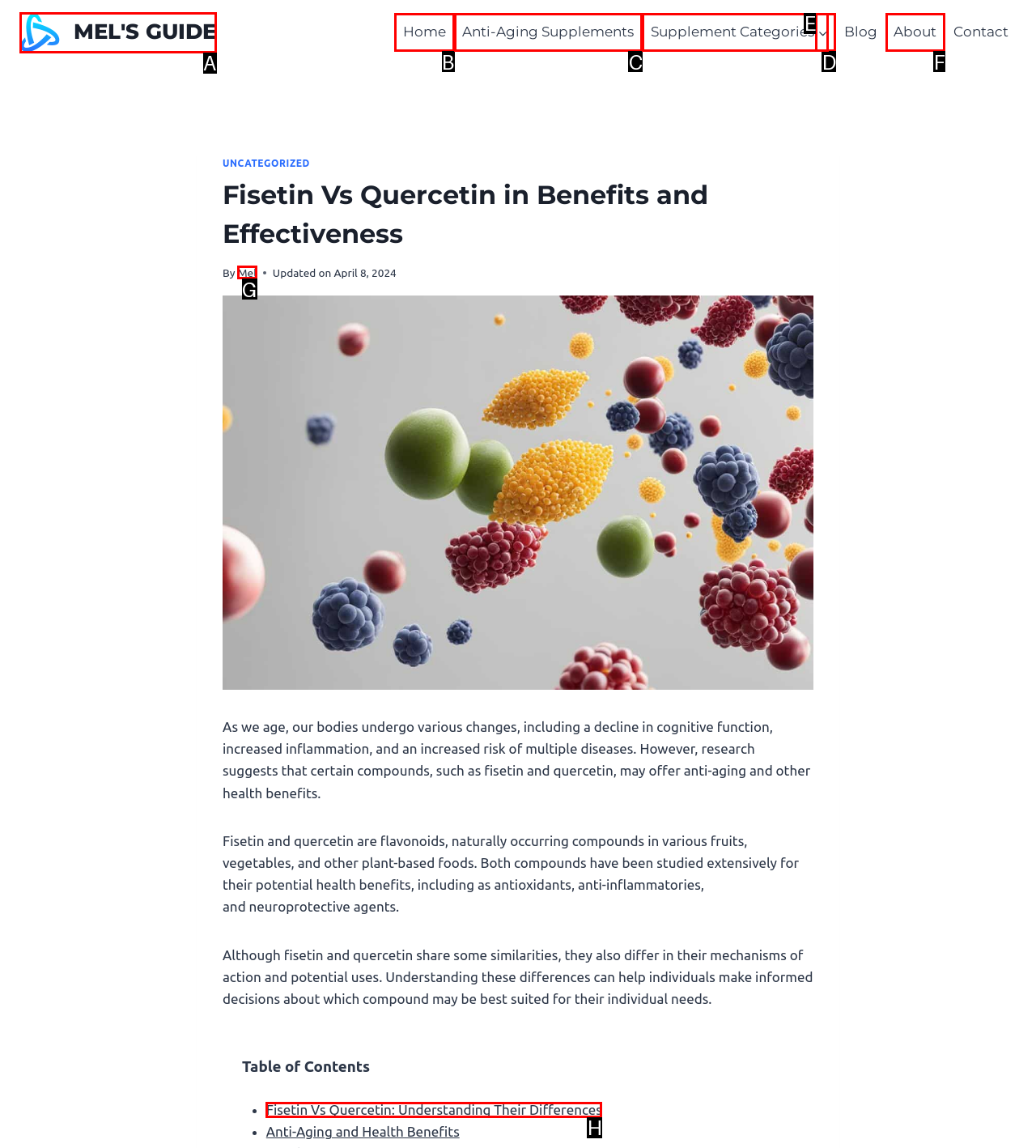From the given options, tell me which letter should be clicked to complete this task: Read the article by Mel
Answer with the letter only.

G